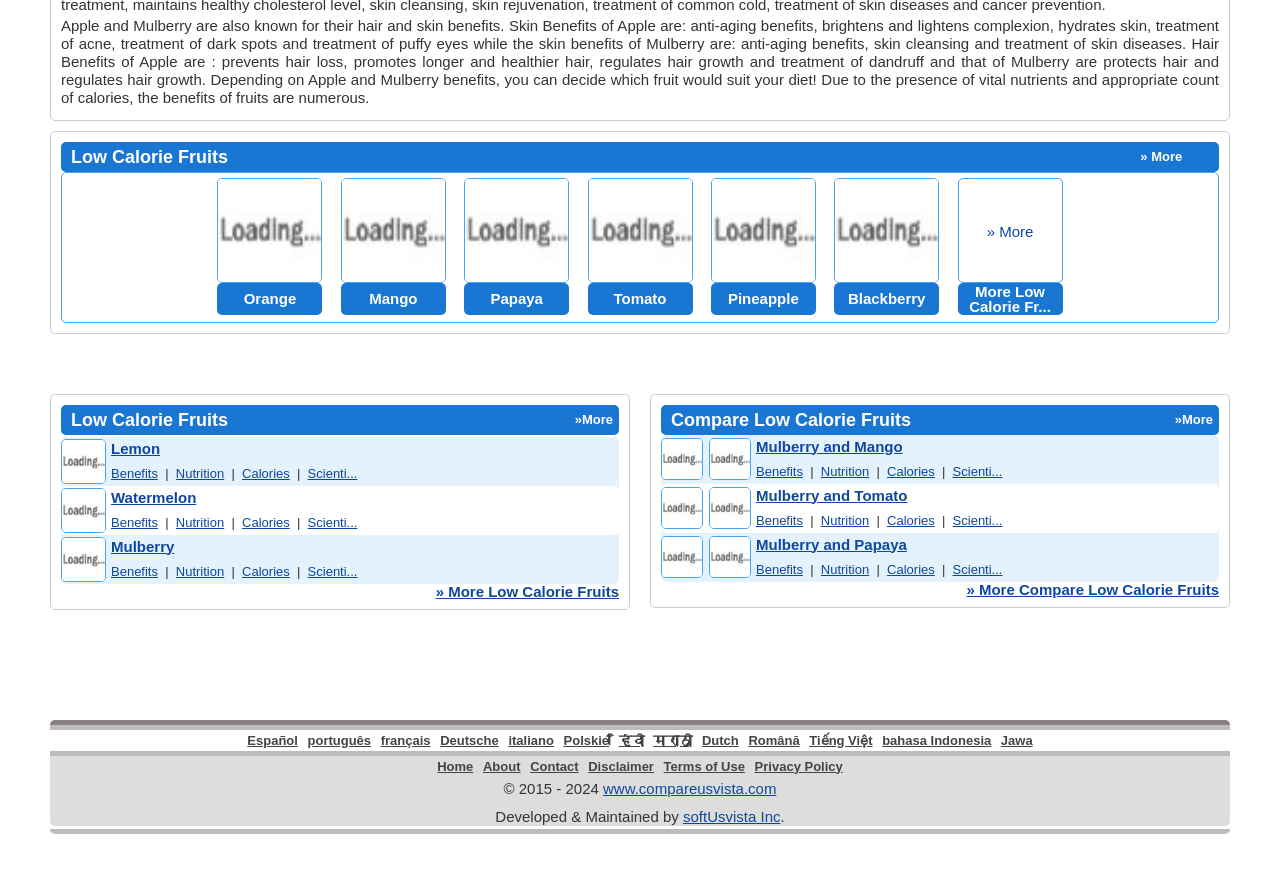How many fruits are listed in the table?
Based on the screenshot, provide a one-word or short-phrase response.

3